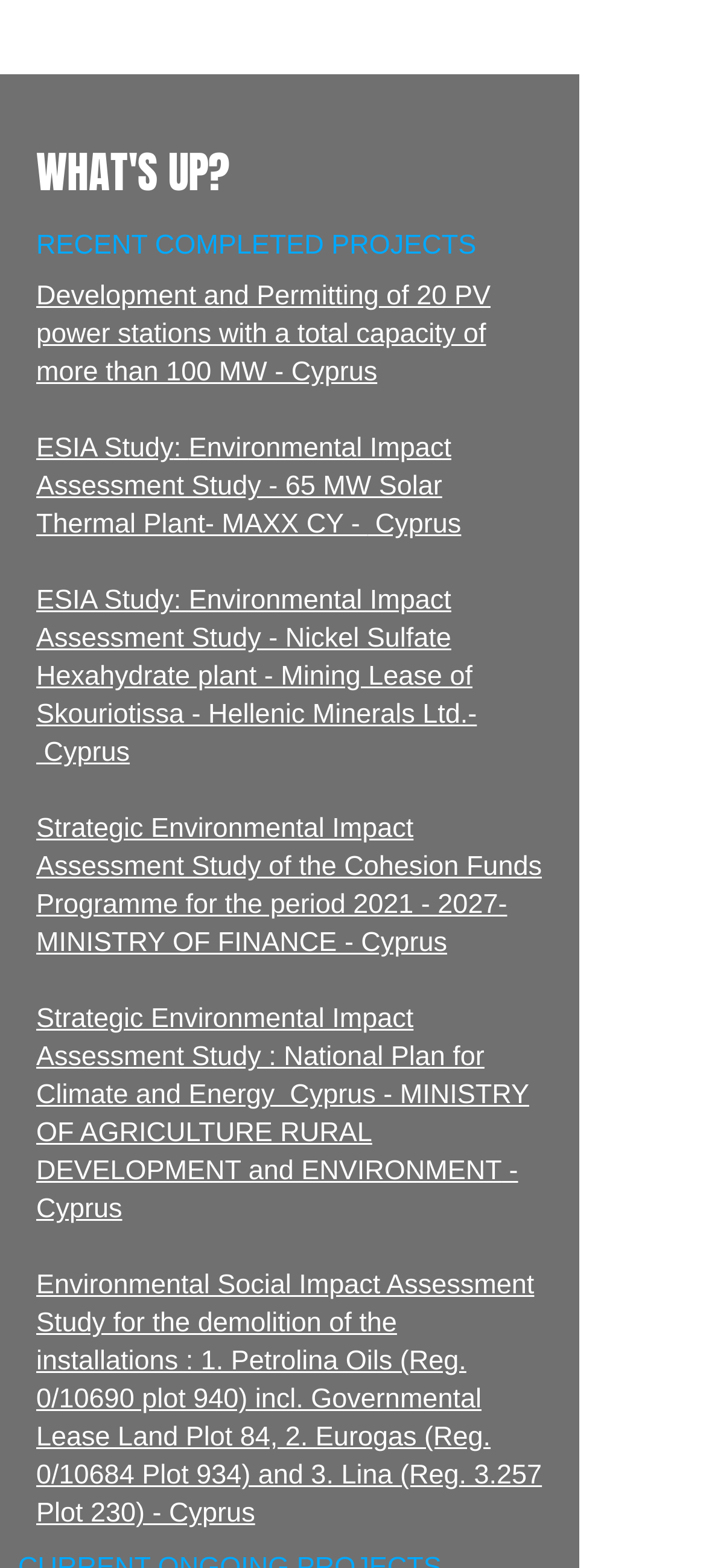Answer in one word or a short phrase: 
What is the topic of the project described in the first link?

PV power stations